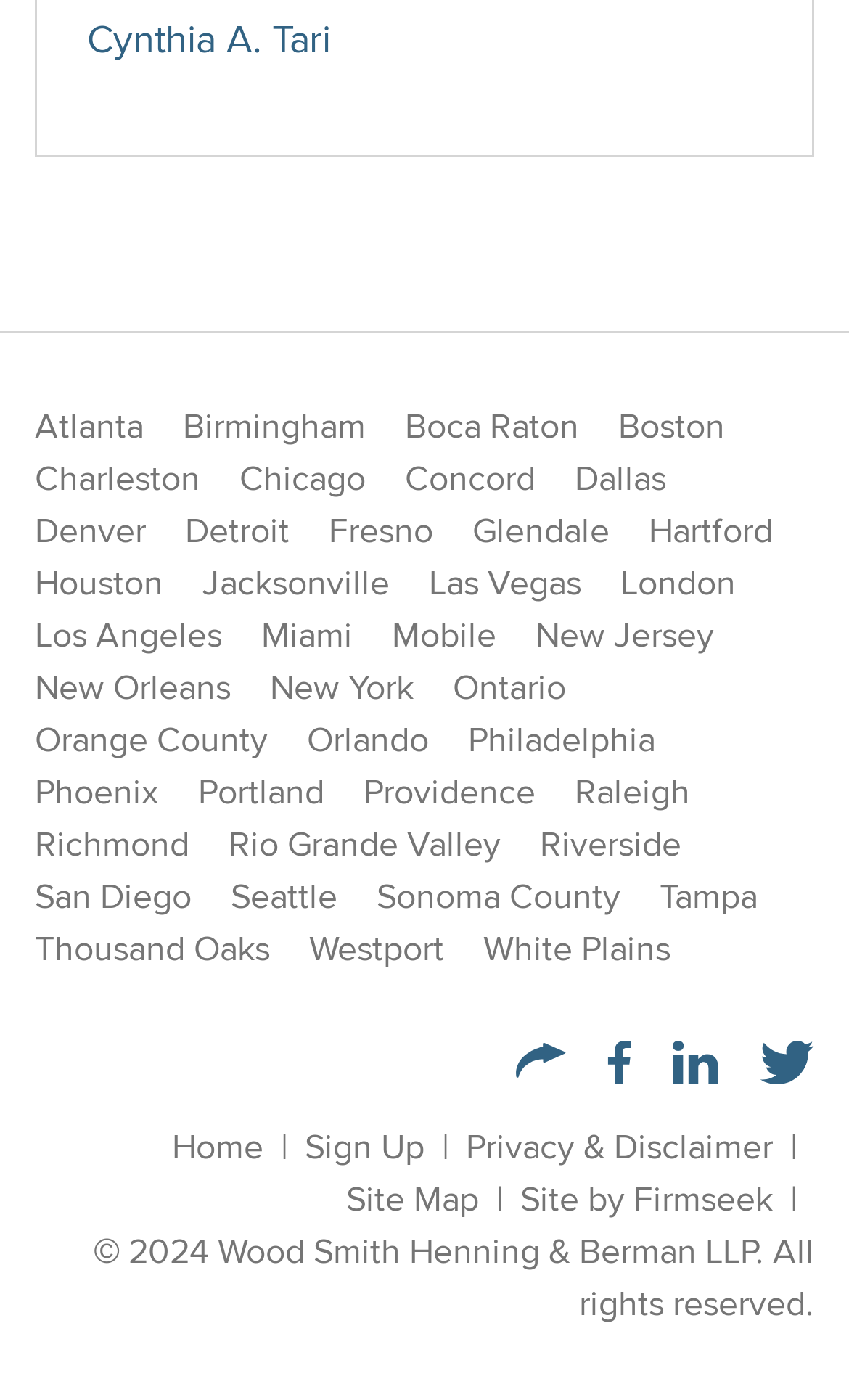Find the bounding box coordinates of the area that needs to be clicked in order to achieve the following instruction: "View Site Map". The coordinates should be specified as four float numbers between 0 and 1, i.e., [left, top, right, bottom].

[0.408, 0.838, 0.564, 0.874]